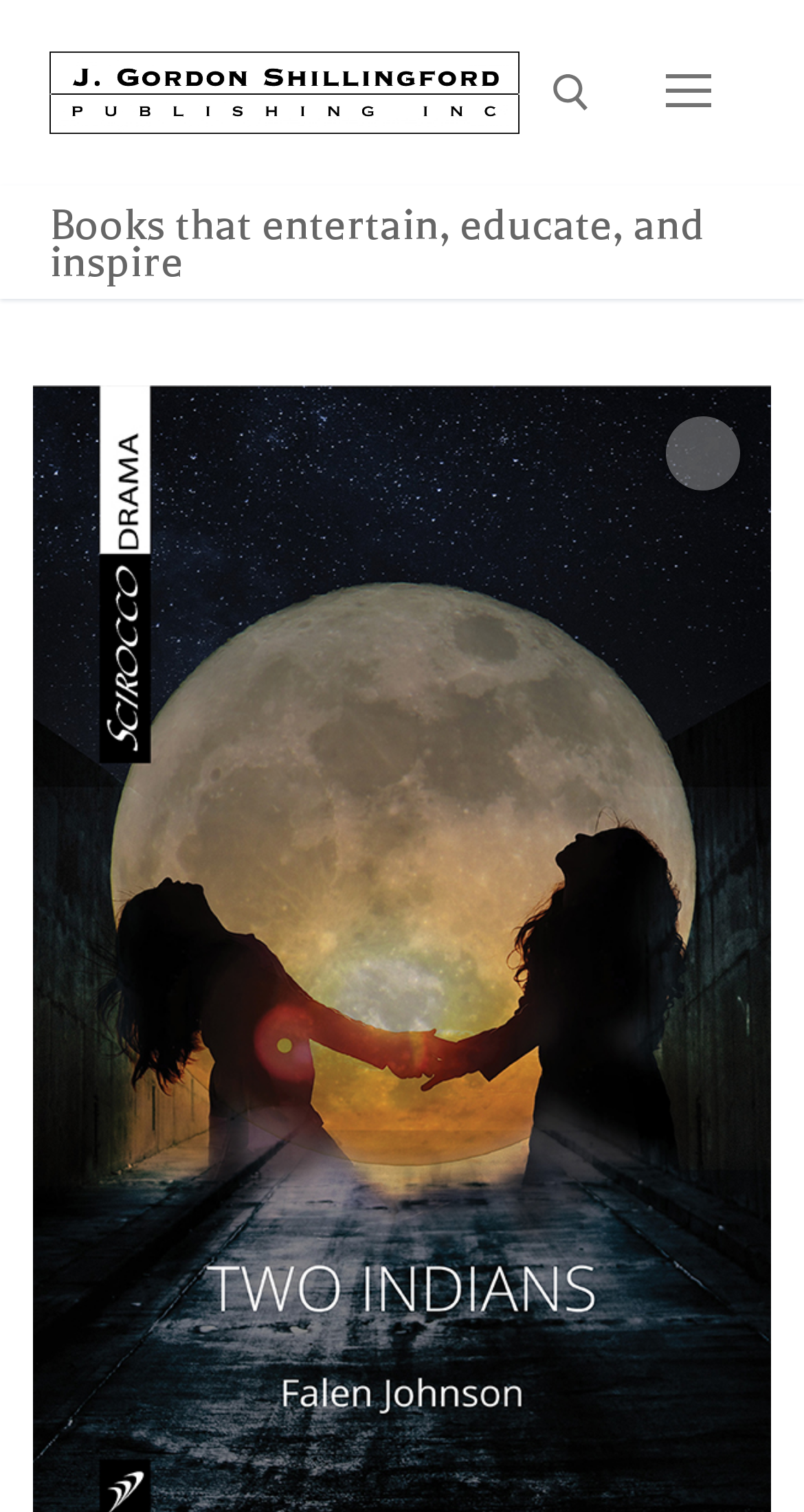How many search boxes are there on the webpage?
Please give a detailed answer to the question using the information shown in the image.

There are two search boxes on the webpage, one located at the top-right corner and another at the middle of the webpage. Both search boxes have a 'Search for:' label and a submit button.